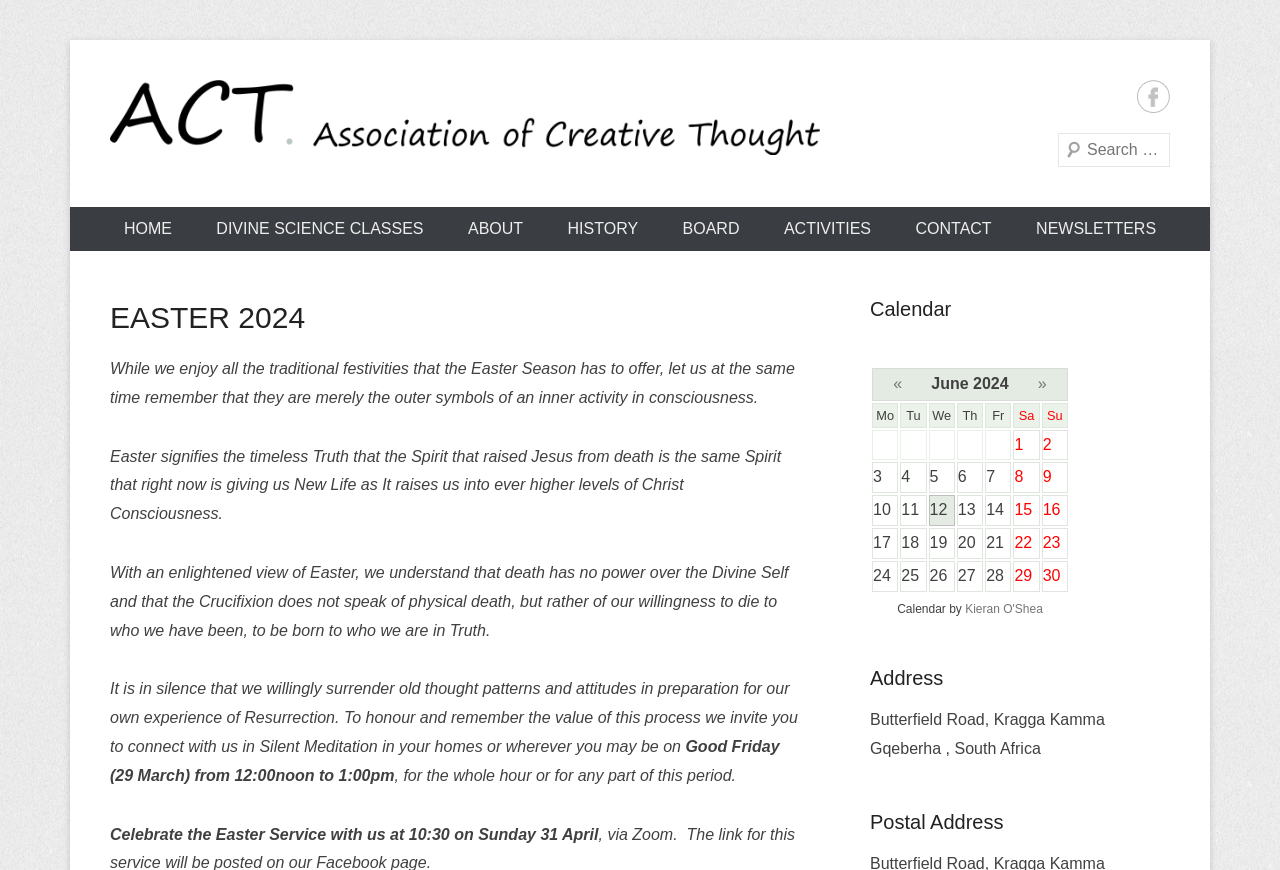Locate the bounding box coordinates of the UI element described by: "parent_node: Search name="s" placeholder="Search …"". Provide the coordinates as four float numbers between 0 and 1, formatted as [left, top, right, bottom].

[0.827, 0.153, 0.914, 0.192]